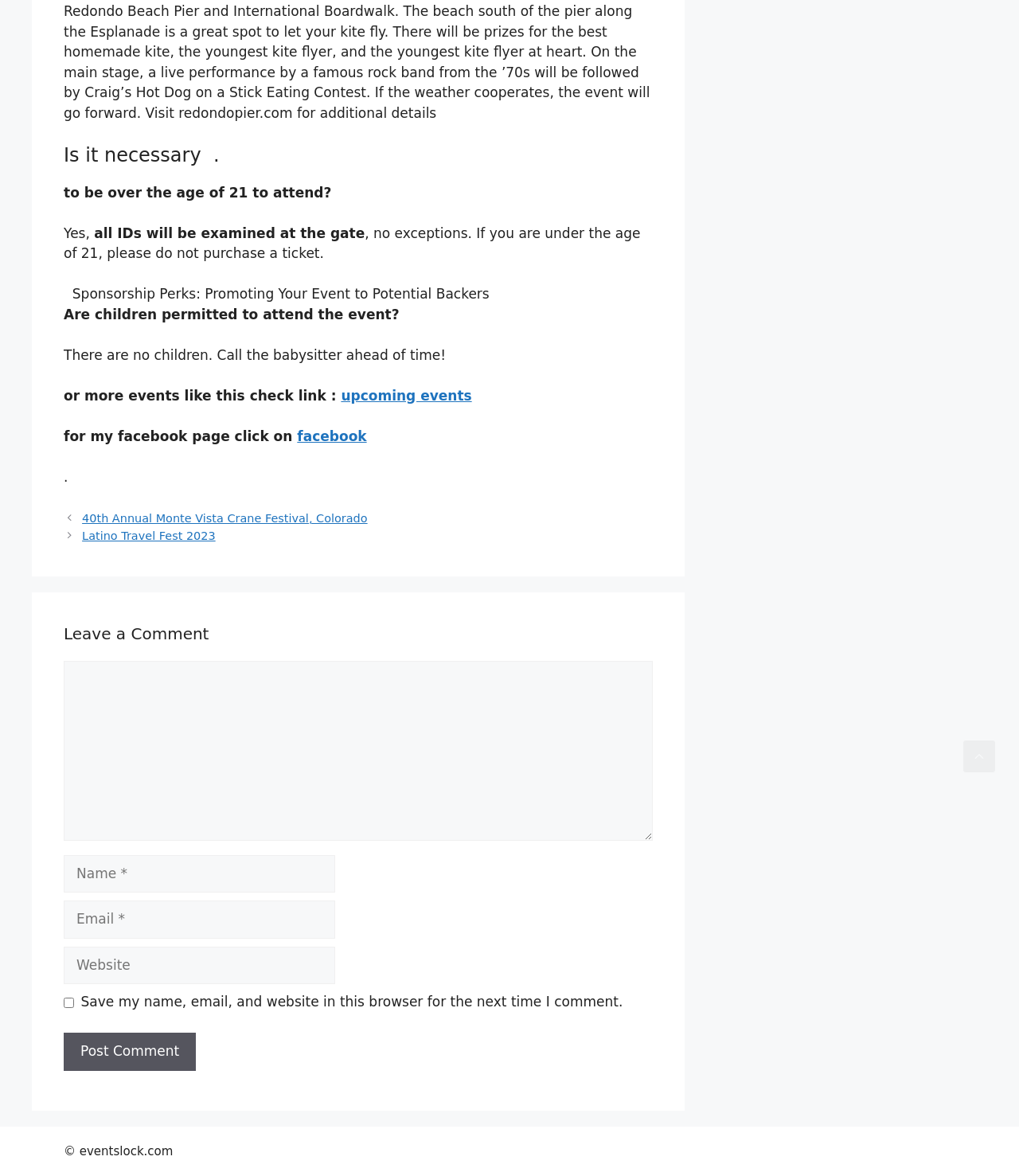Based on the image, provide a detailed and complete answer to the question: 
What is the link to the Facebook page?

The link to the Facebook page can be found in the third paragraph of the webpage, which states 'for my facebook page click on'. The link is labeled as 'facebook'.